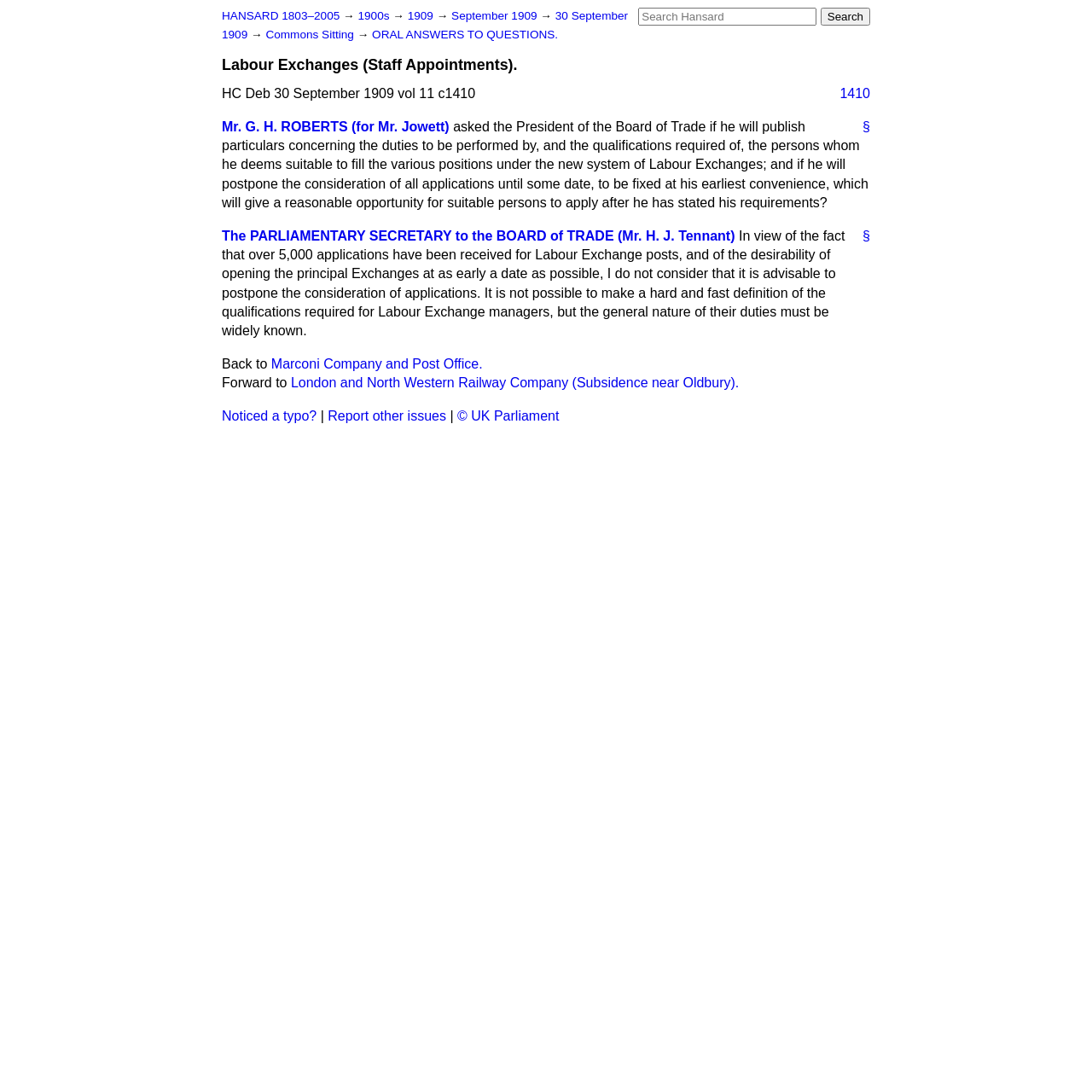Give a concise answer using one word or a phrase to the following question:
What is the copyright information at the bottom of the webpage?

© UK Parliament